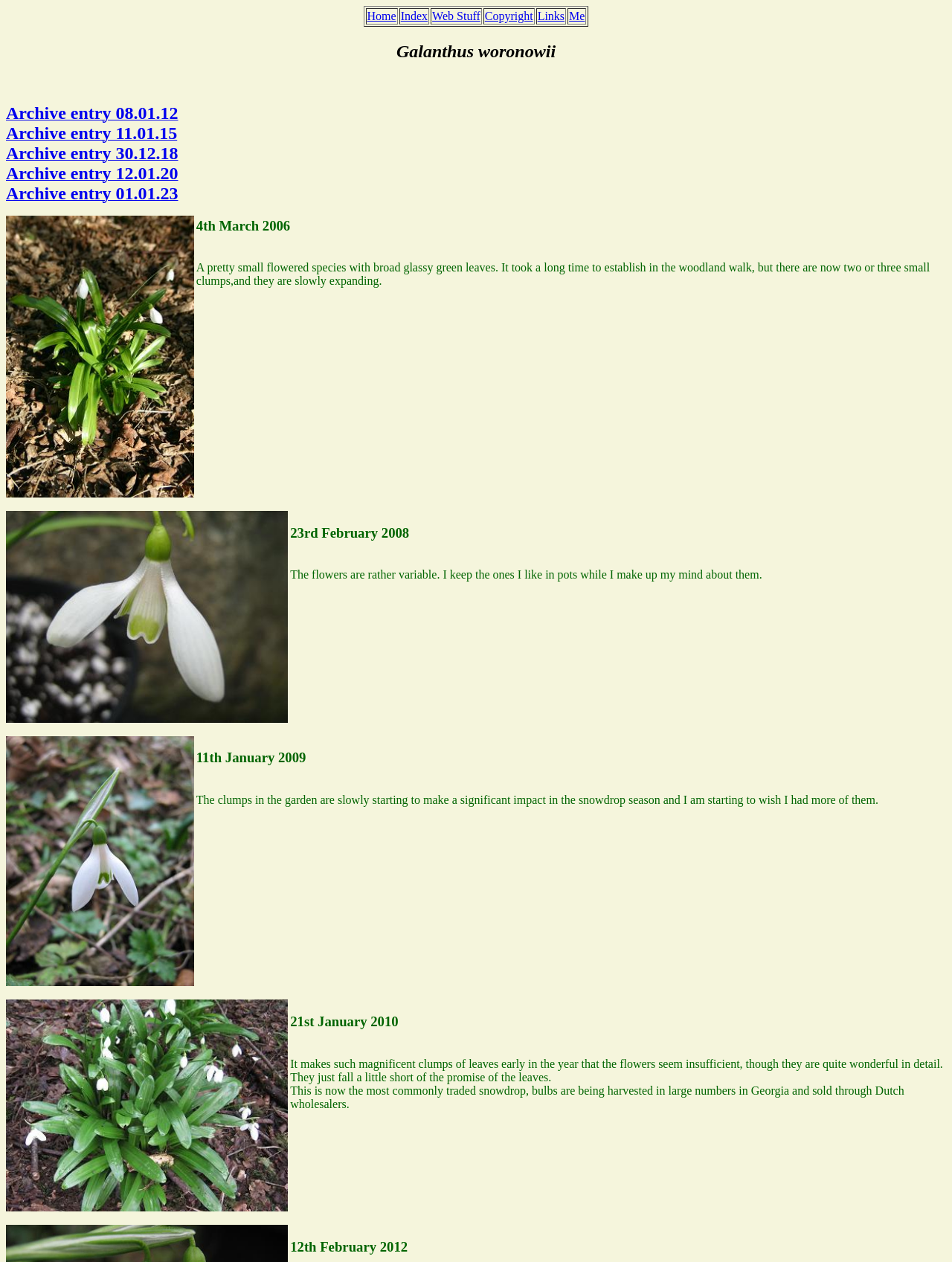Refer to the image and provide a thorough answer to this question:
How many links are in the navigation menu?

The navigation menu is located at the top of the webpage and consists of five grid cells, each containing a link. The links are labeled 'Home', 'Index', 'Web Stuff', 'Copyright', and 'Links'. Therefore, there are five links in the navigation menu.